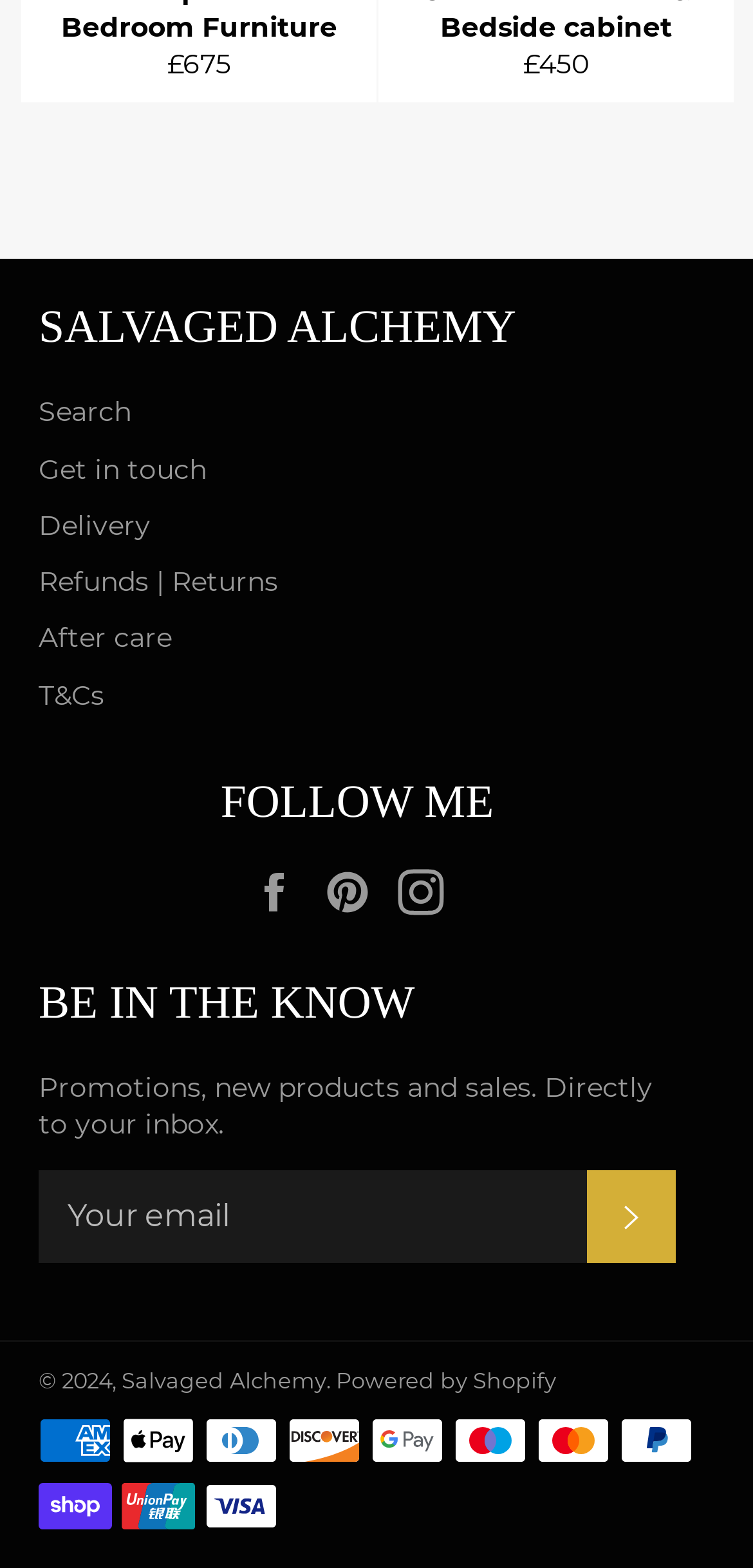Given the following UI element description: "Powered by Shopify", find the bounding box coordinates in the webpage screenshot.

[0.446, 0.872, 0.738, 0.889]